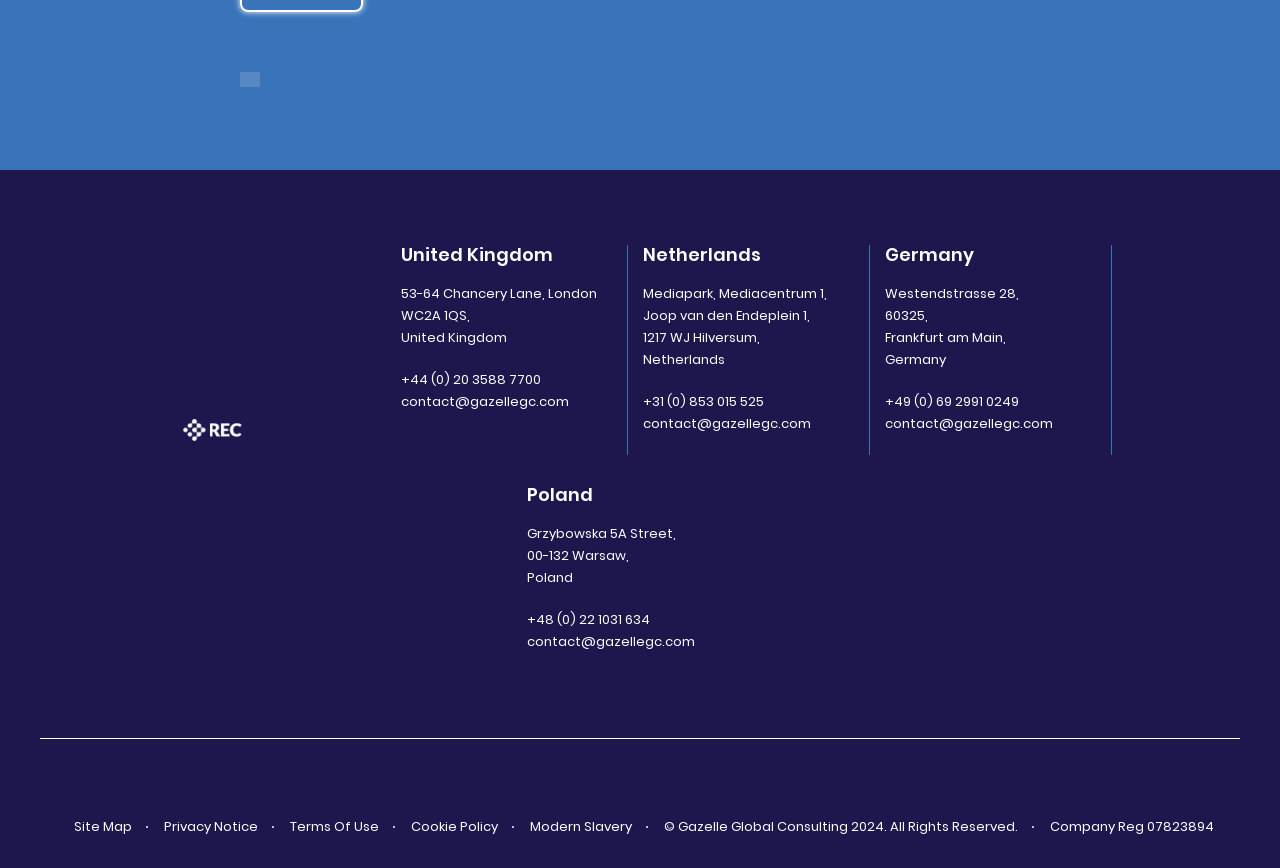Identify the bounding box coordinates of the specific part of the webpage to click to complete this instruction: "Contact the UK office".

[0.313, 0.426, 0.423, 0.448]